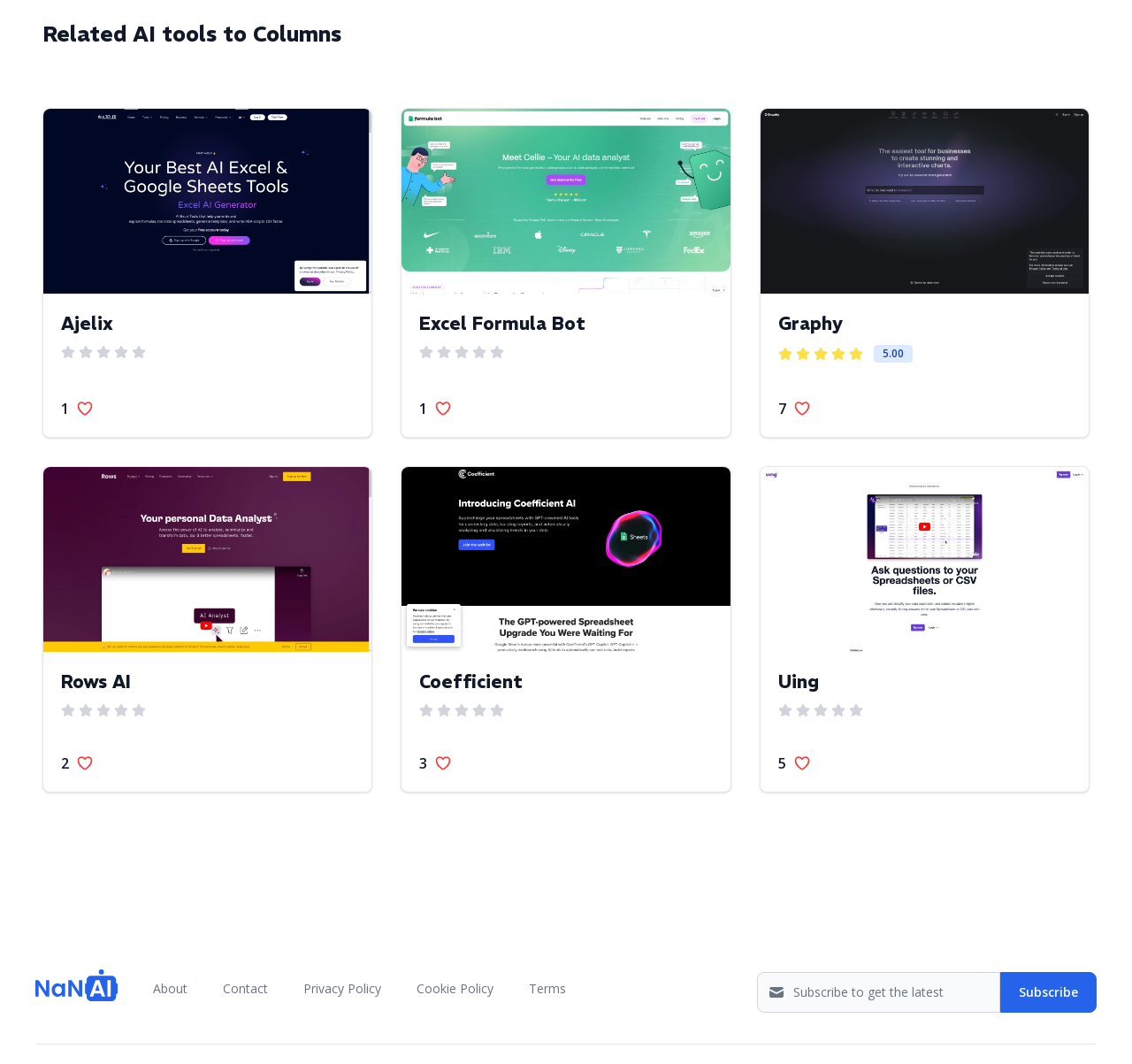Determine the bounding box coordinates of the section I need to click to execute the following instruction: "Click on the Ajelix link". Provide the coordinates as four float numbers between 0 and 1, i.e., [left, top, right, bottom].

[0.054, 0.293, 0.313, 0.316]